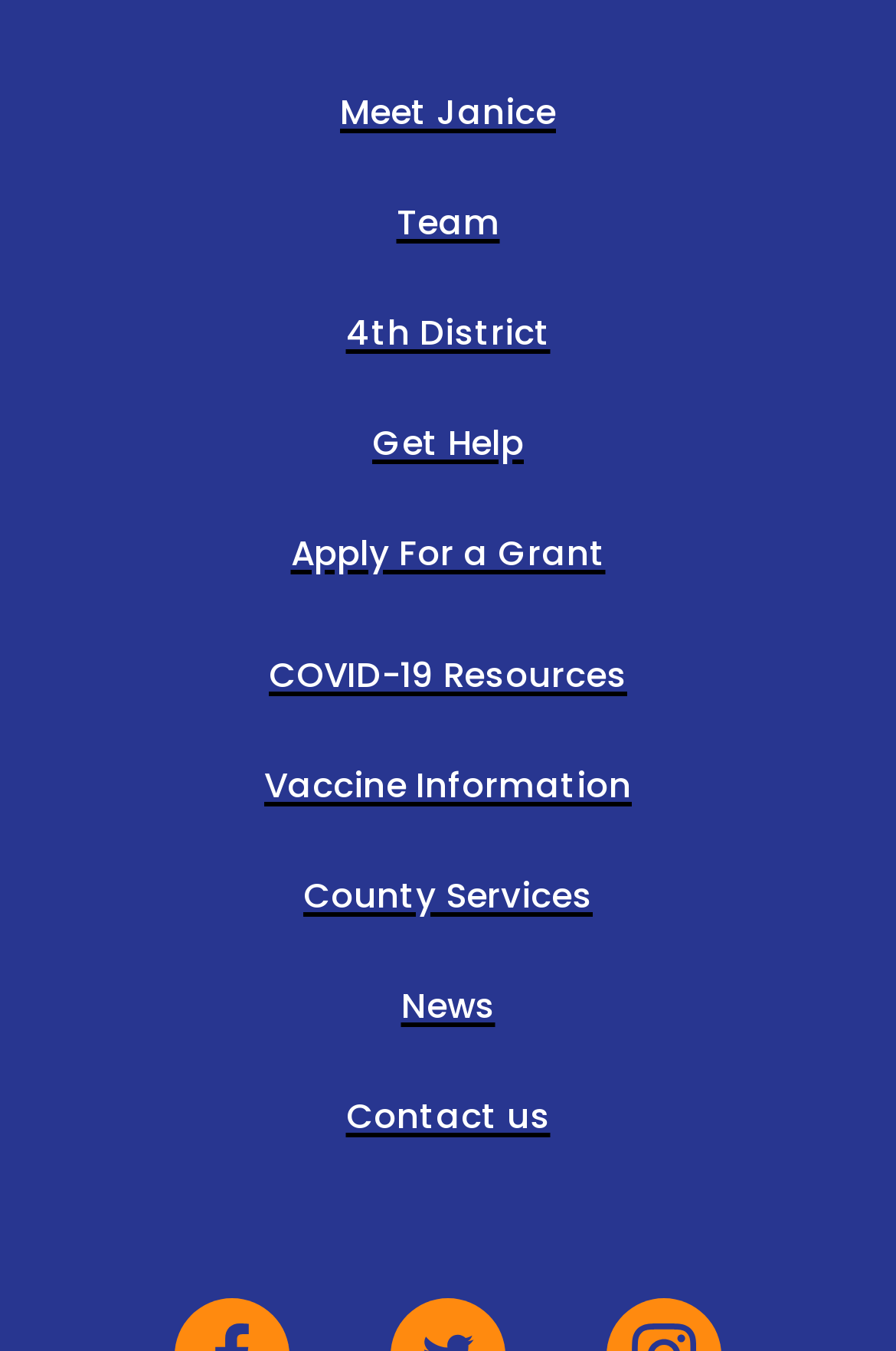Provide a single word or phrase answer to the question: 
How can one get help from the webpage?

Get Help